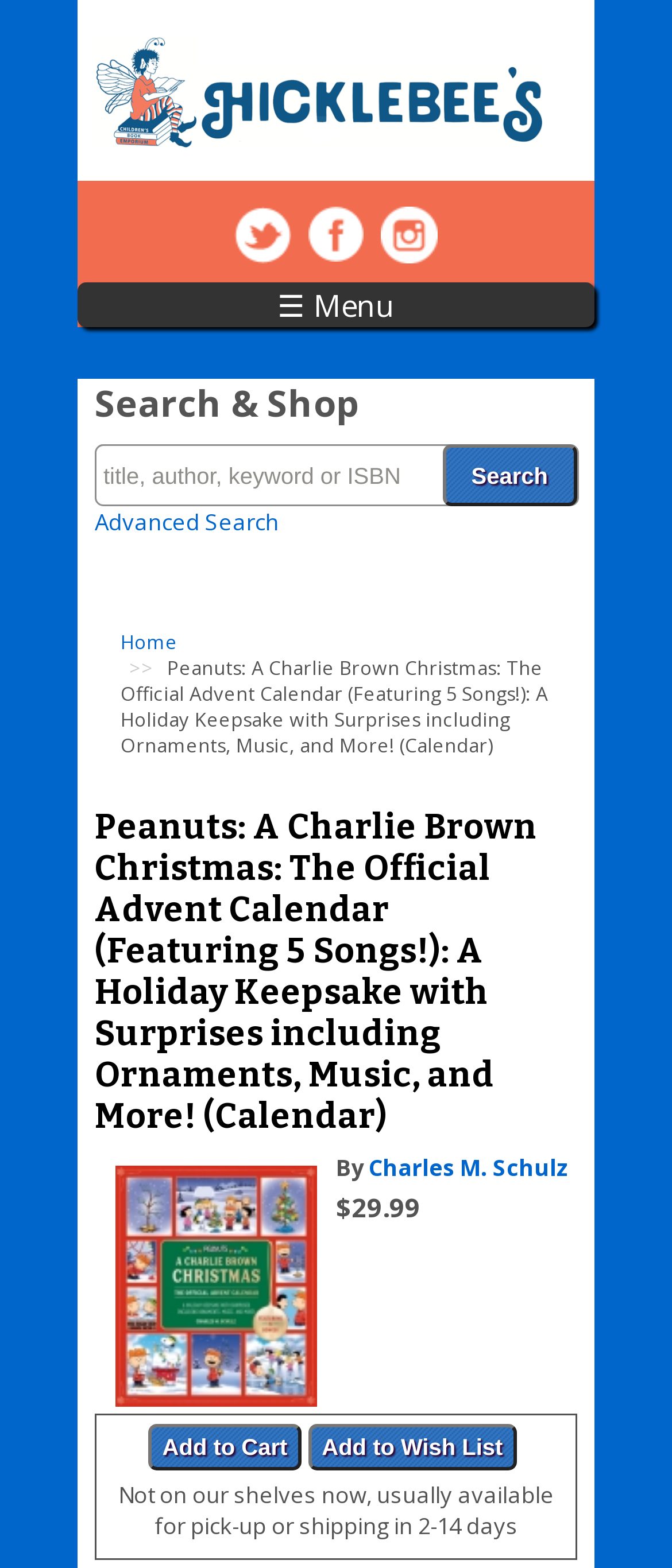Find the bounding box coordinates of the element to click in order to complete the given instruction: "Add to cart."

[0.221, 0.908, 0.448, 0.937]